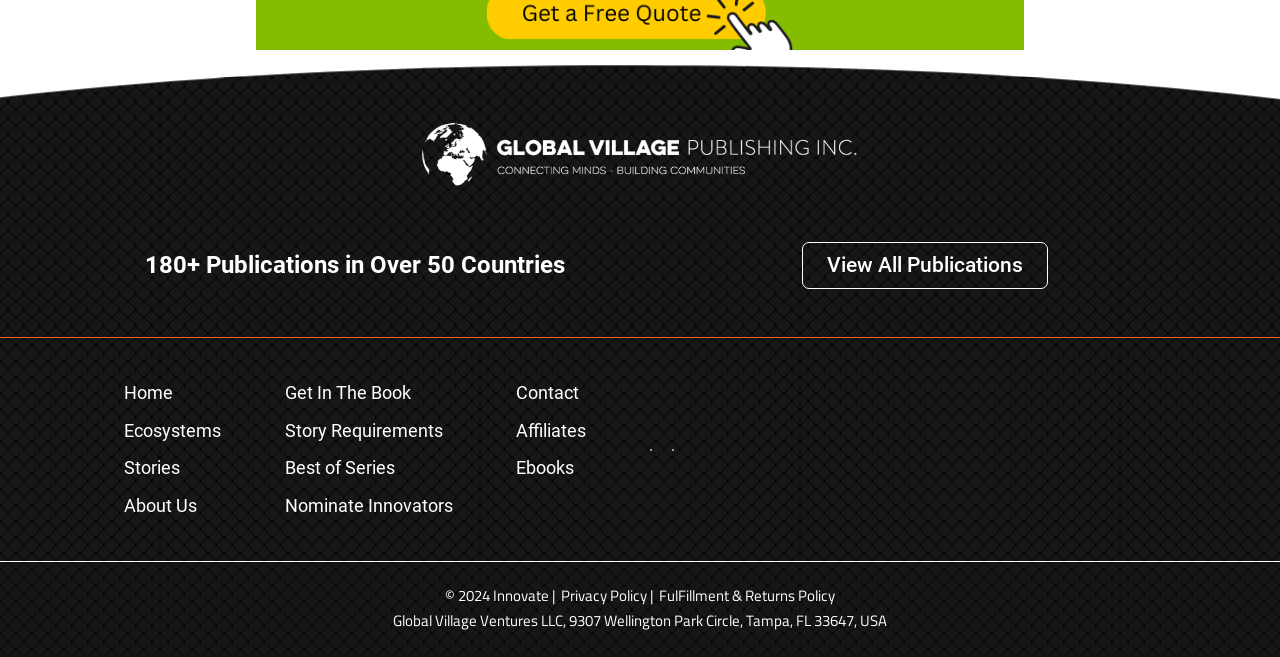What is the number of publications mentioned?
Deliver a detailed and extensive answer to the question.

The answer can be found in the heading element with the text '180+ Publications in Over 50 Countries', which is located at the top of the webpage.